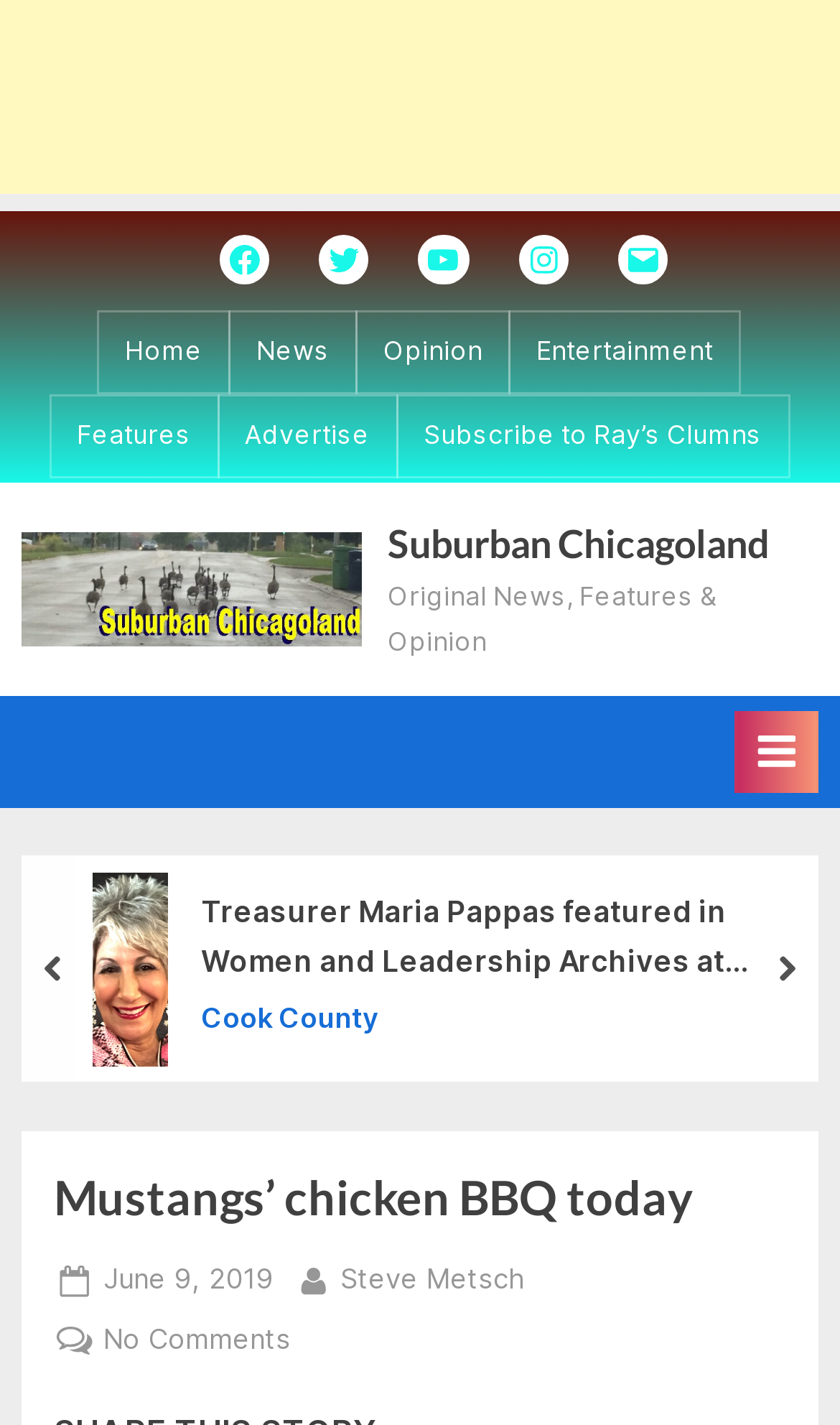Specify the bounding box coordinates of the element's region that should be clicked to achieve the following instruction: "View the image of Suburban Chicagoland". The bounding box coordinates consist of four float numbers between 0 and 1, in the format [left, top, right, bottom].

[0.026, 0.373, 0.431, 0.454]